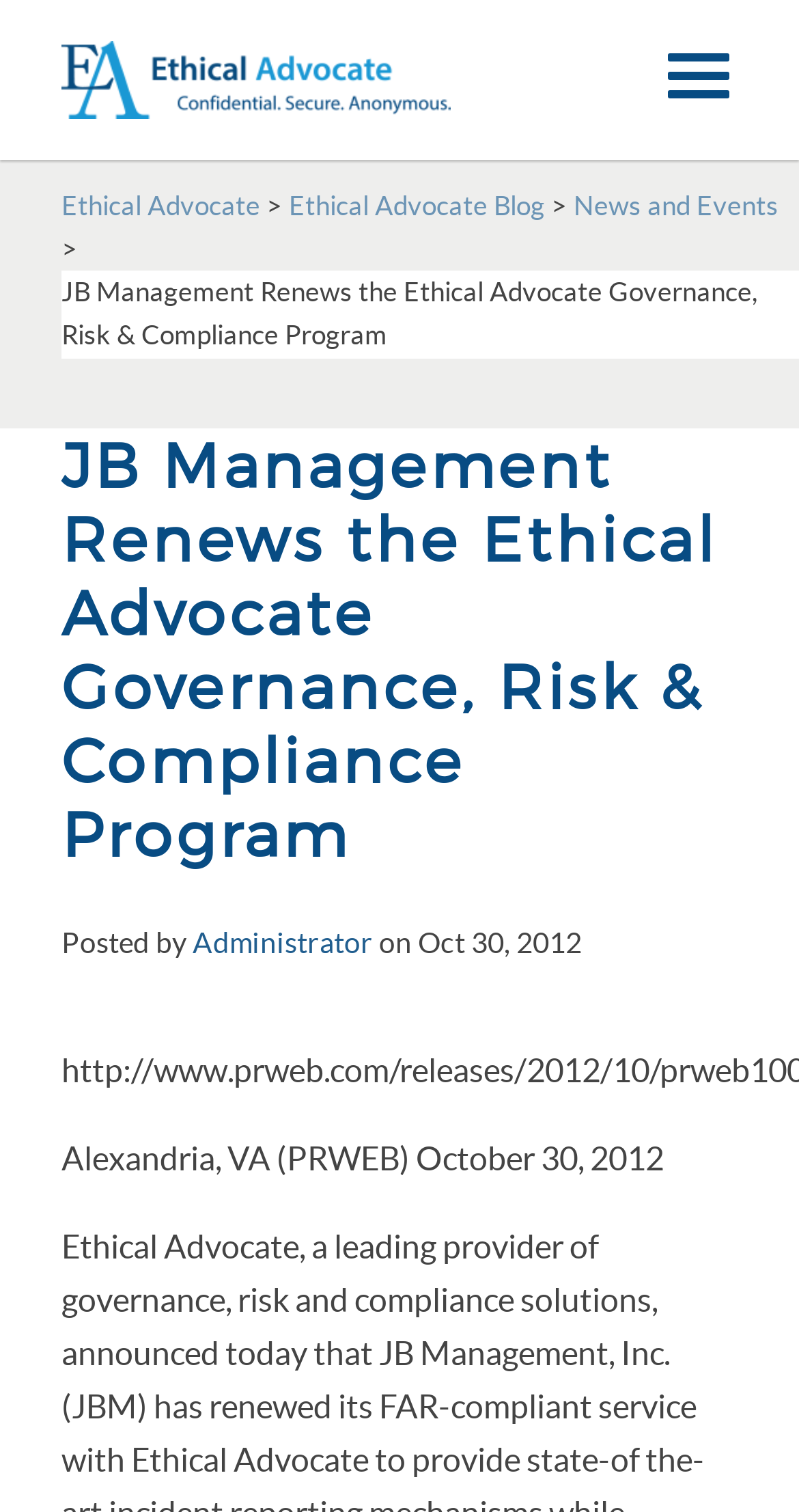Give an in-depth explanation of the webpage layout and content.

The webpage appears to be a news article or press release. At the top left, there is an image of the company "Ethical Advocate" with a corresponding heading element. Below the image, there are three links: "Ethical Advocate", "Ethical Advocate Blog", and "News and Events", which are aligned horizontally.

The main content of the webpage is a news article with a heading "JB Management Renews the Ethical Advocate Governance, Risk & Compliance Program". This heading is positioned below the links and spans almost the entire width of the page. The article text is divided into several sections, with the first section describing the news, followed by a section with the author information, which includes the name "Administrator" and the date "Oct 30, 2012". 

Finally, there is a section with a location and date, "Alexandria, VA (PRWEB) October 30, 2012", which is positioned at the bottom left of the page.